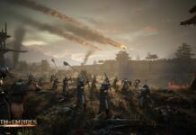Provide your answer in a single word or phrase: 
What is illuminating the sky in the image?

fiery projectiles